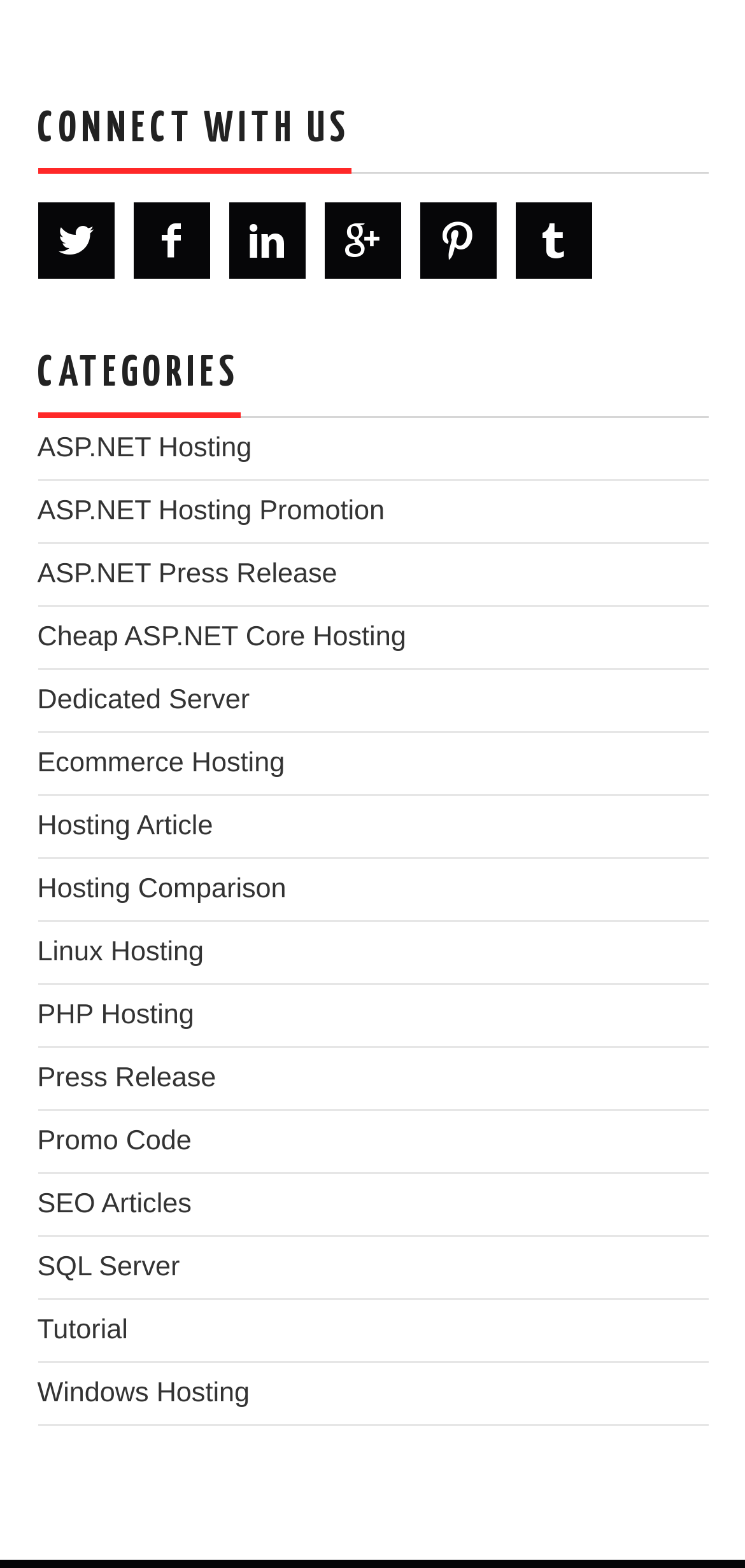Answer the question in one word or a short phrase:
How many social media icons are there?

6